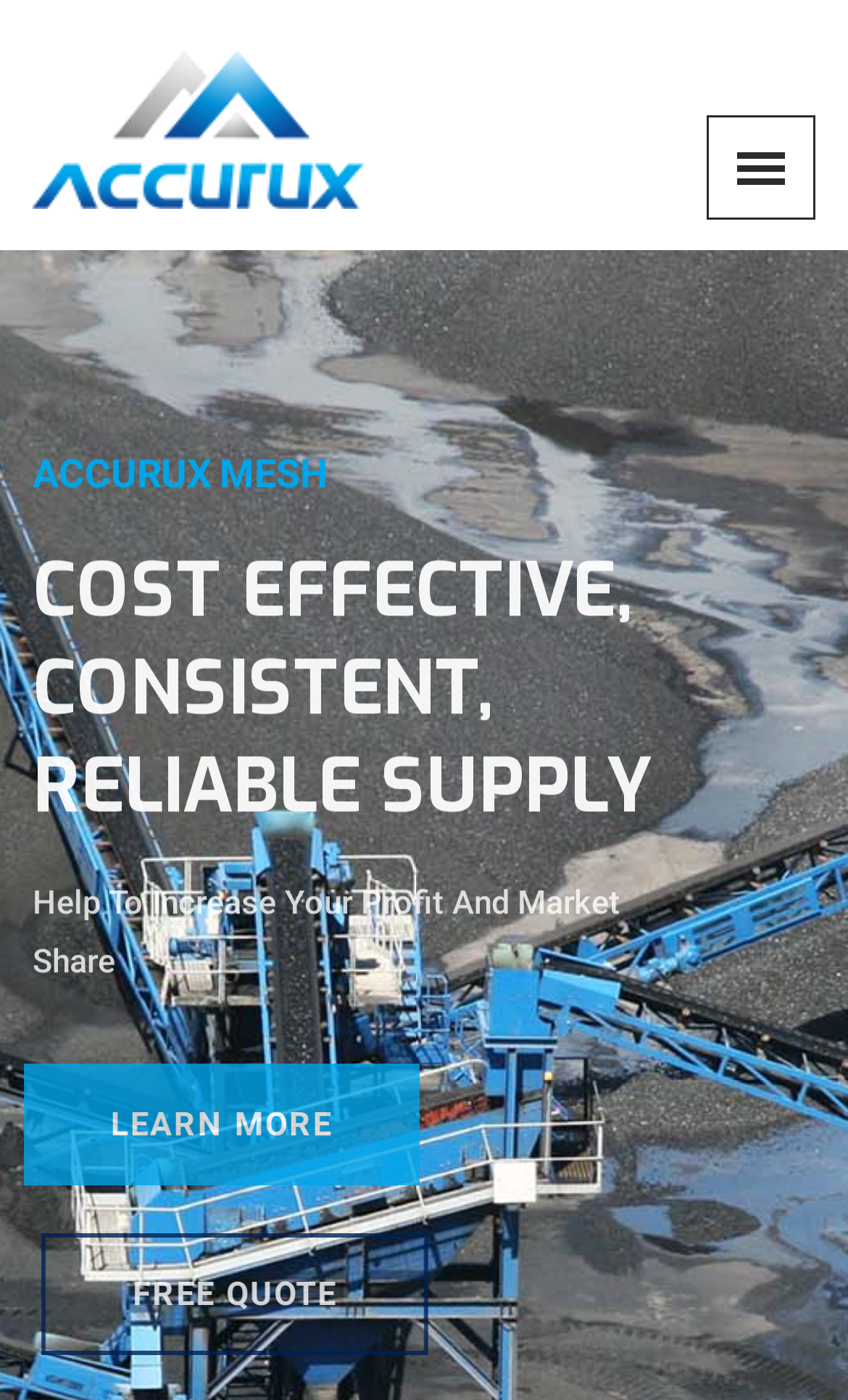What is the position of the logo?
Examine the image closely and answer the question with as much detail as possible.

The logo is positioned at the top left of the webpage, as indicated by the bounding box coordinates [0.038, 0.076, 0.428, 0.104] of the link element 'logo_not_found', which is a child element of the root element.